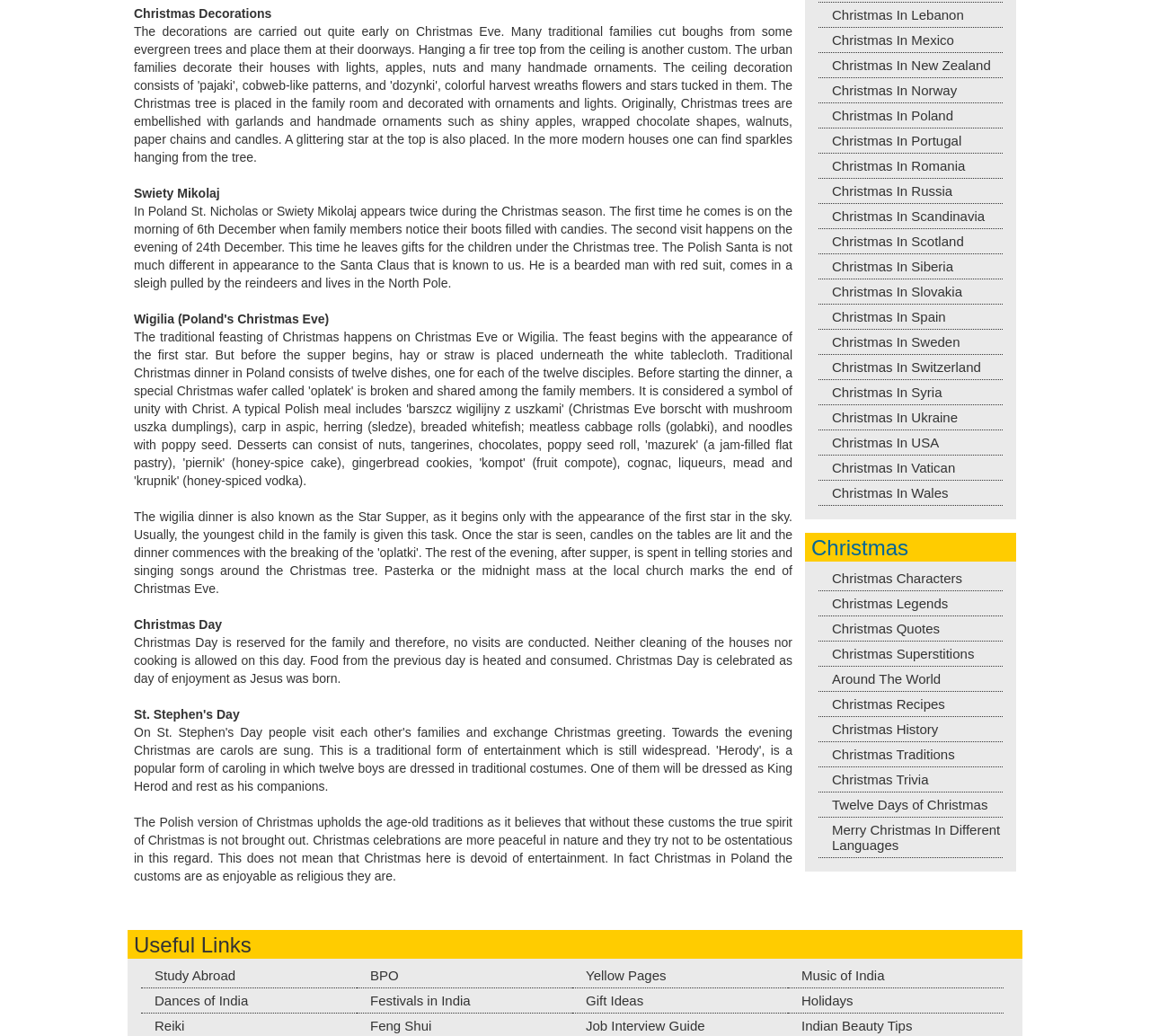What is the name of the holiday being described?
Use the information from the image to give a detailed answer to the question.

The webpage is describing Christmas traditions and celebrations in Poland, and the title 'Christmas Decorations' suggests that the holiday being discussed is Christmas.